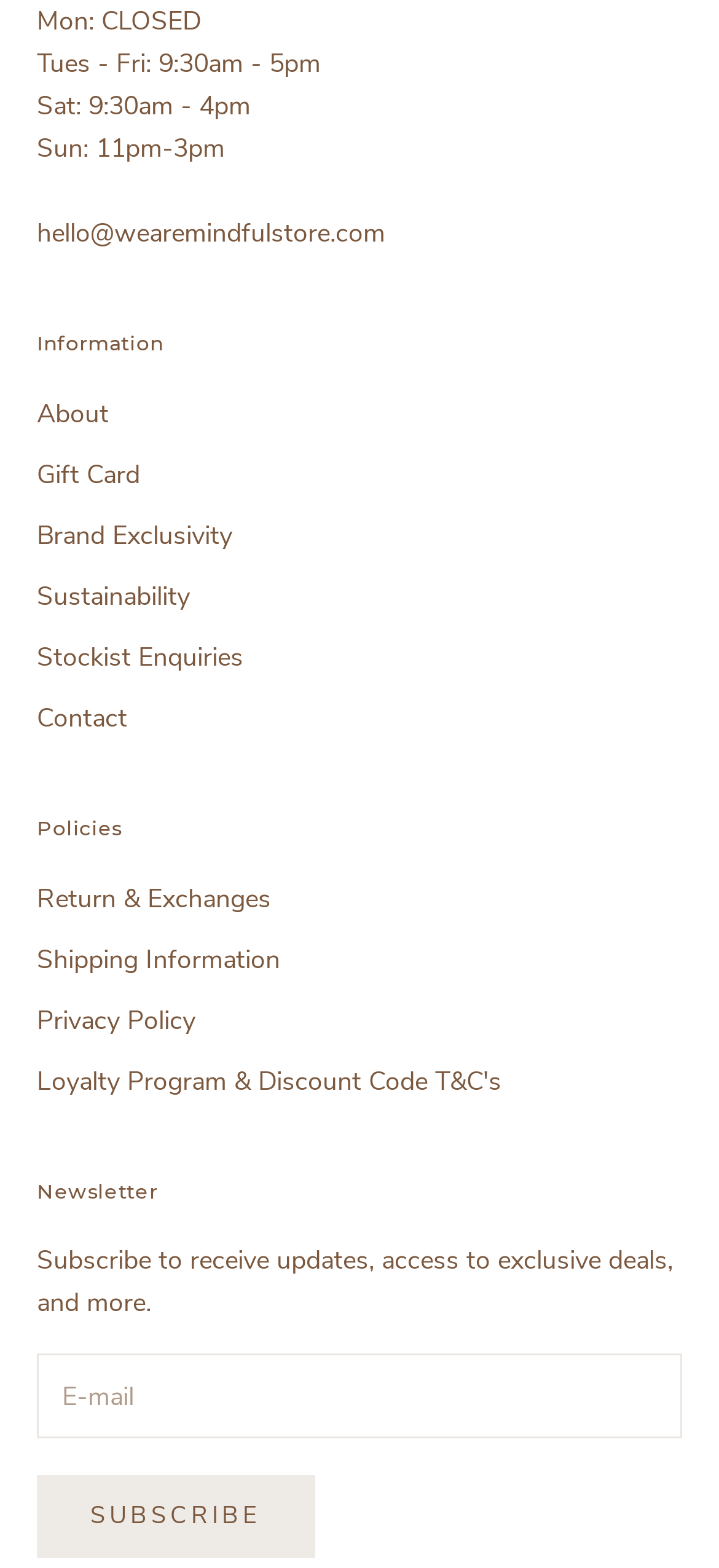Pinpoint the bounding box coordinates of the element that must be clicked to accomplish the following instruction: "View About page". The coordinates should be in the format of four float numbers between 0 and 1, i.e., [left, top, right, bottom].

[0.051, 0.252, 0.151, 0.275]